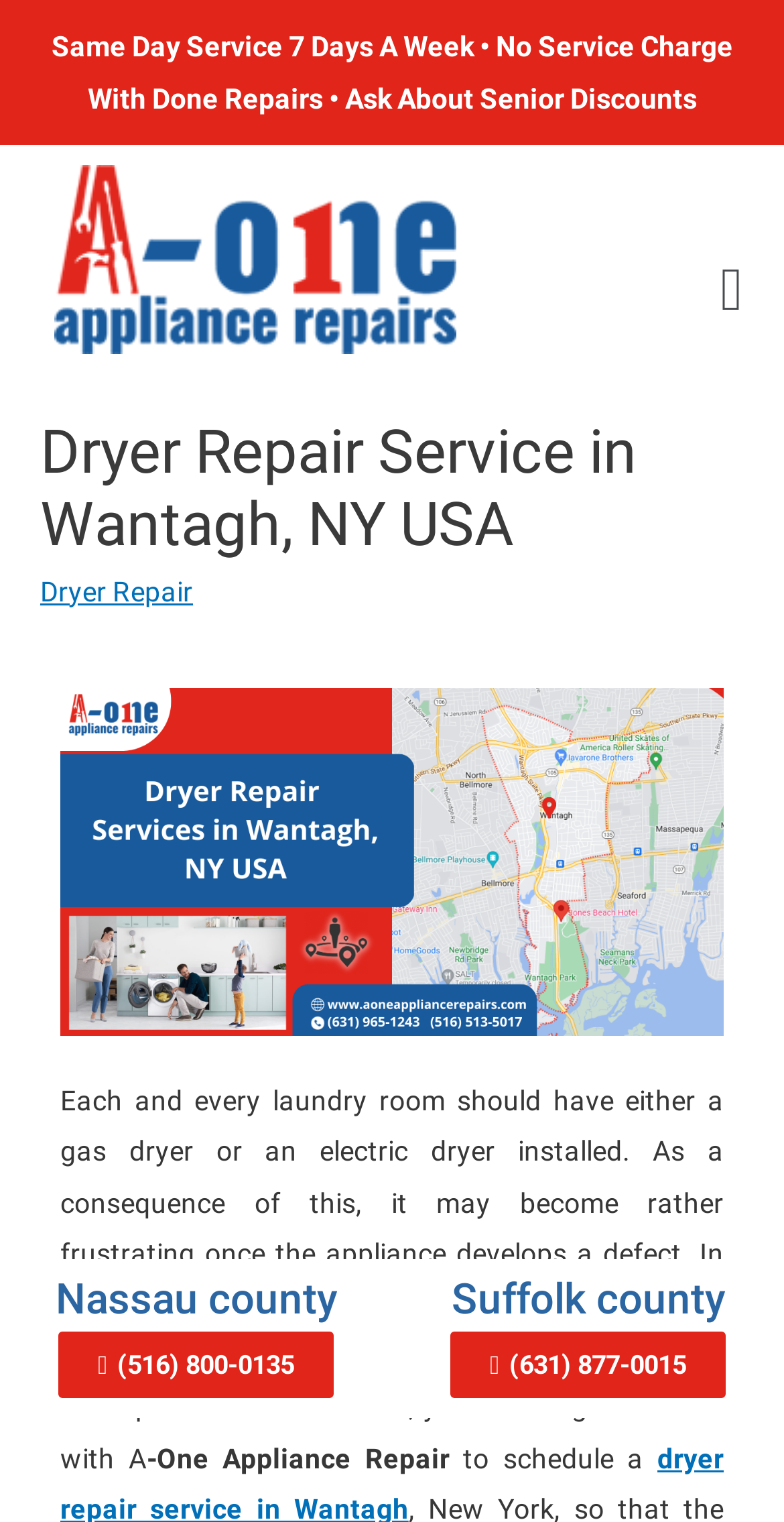How many phone numbers are provided on the webpage?
Give a one-word or short phrase answer based on the image.

2